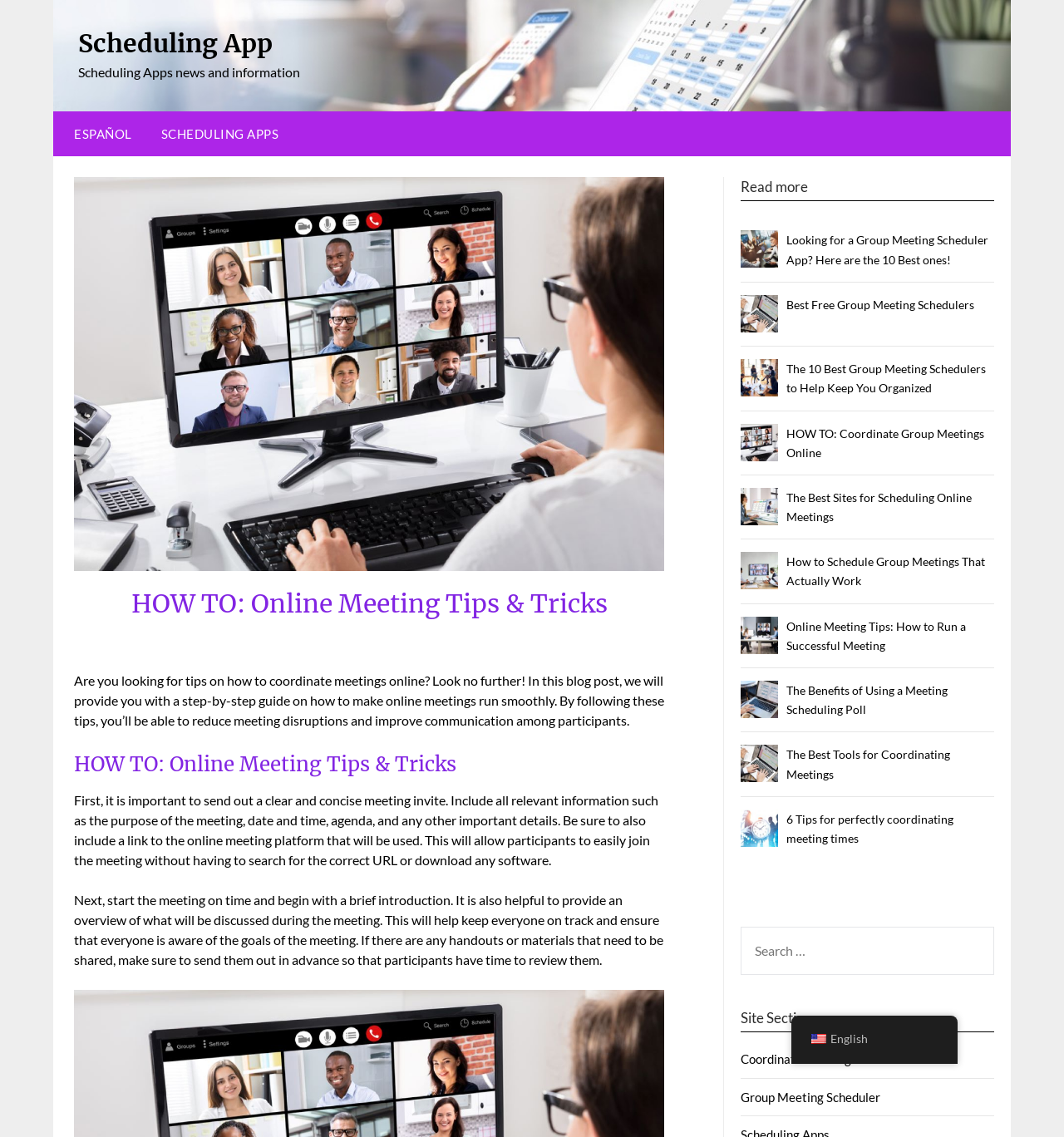Please determine the bounding box coordinates of the area that needs to be clicked to complete this task: 'Visit 'Coordinate Meetings' section'. The coordinates must be four float numbers between 0 and 1, formatted as [left, top, right, bottom].

[0.696, 0.925, 0.806, 0.938]